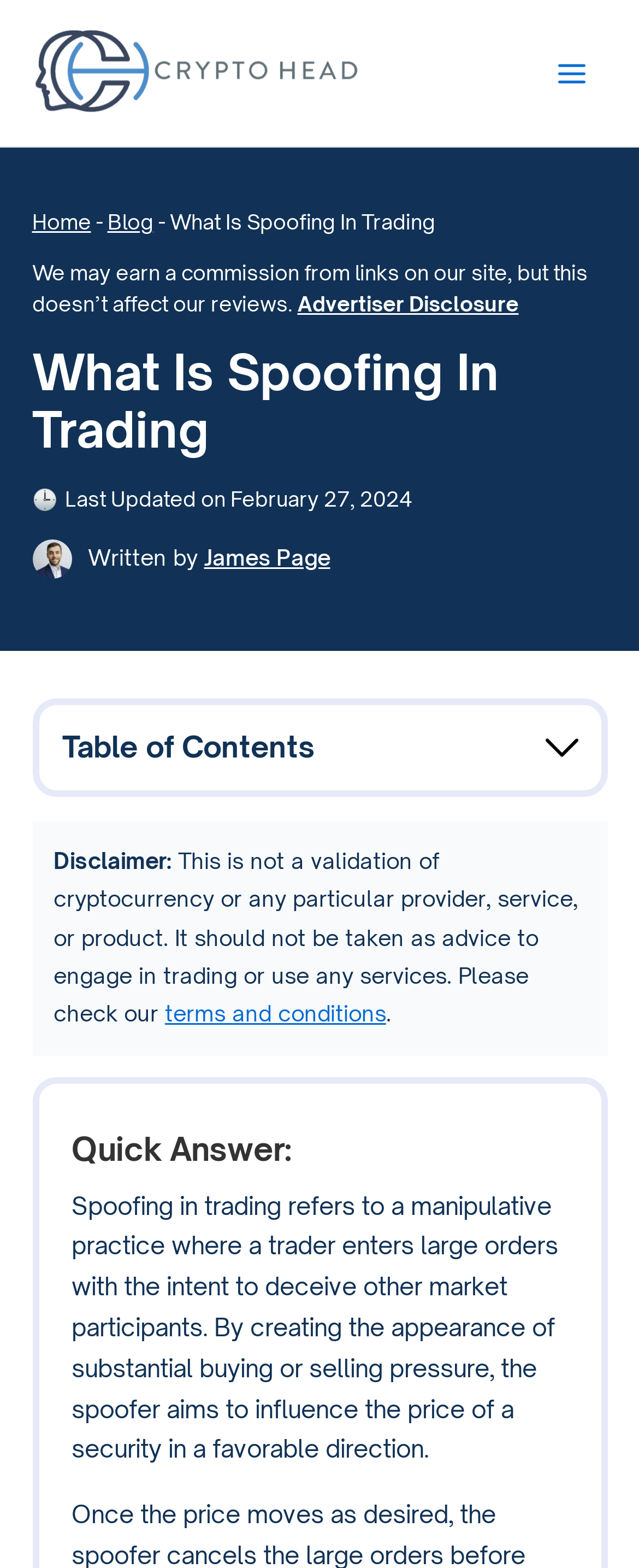Identify and provide the text content of the webpage's primary headline.

What Is Spoofing In Trading